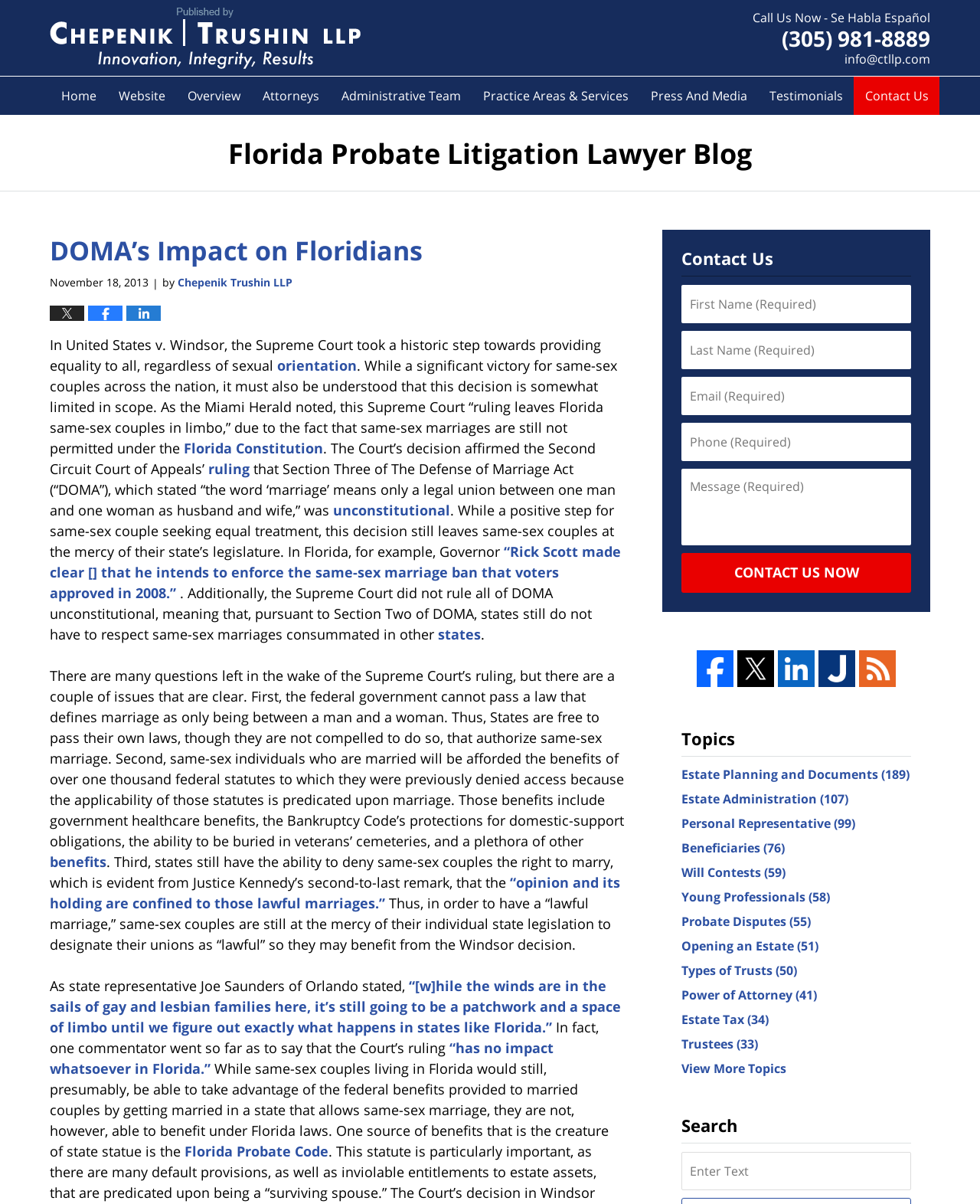What is the date of the blog post?
Look at the screenshot and respond with a single word or phrase.

November 18, 2013